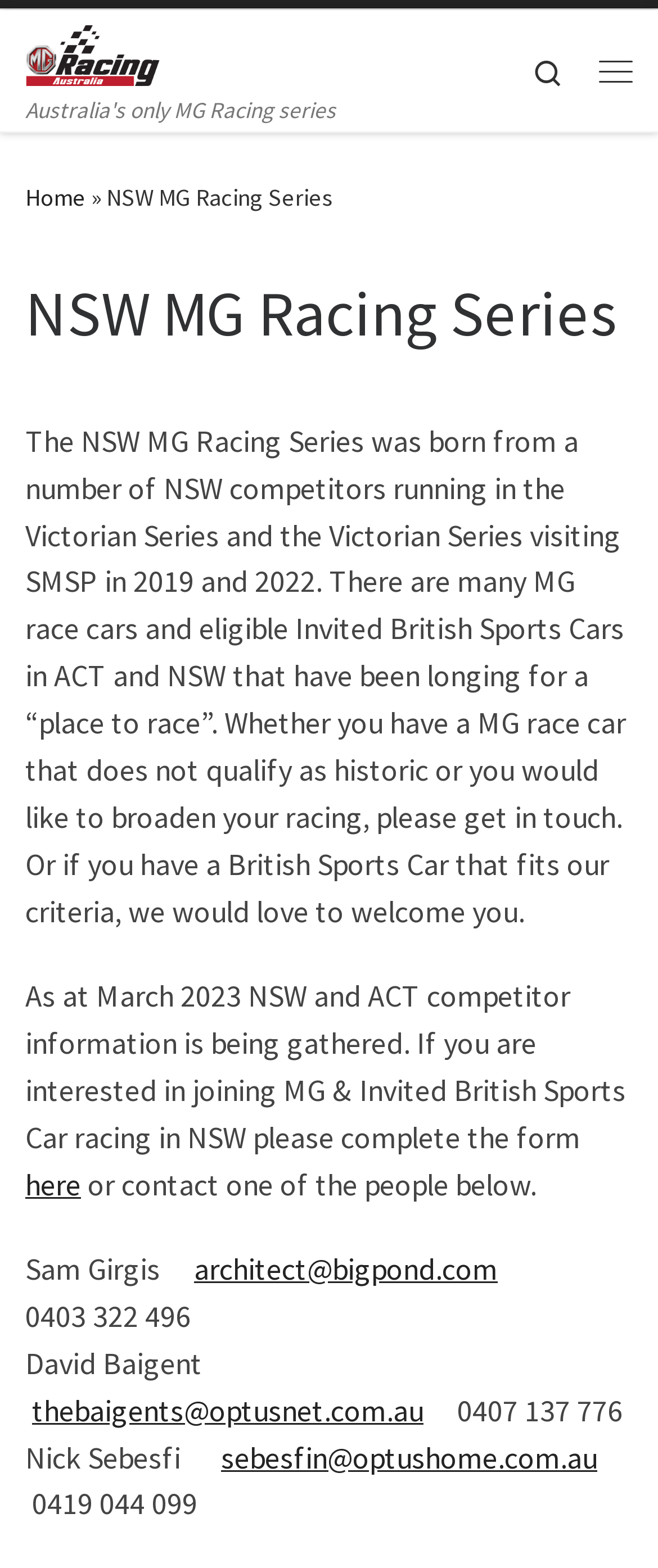Please reply with a single word or brief phrase to the question: 
How can one join MG & Invited British Sports Car racing in NSW?

Complete the form or contact one of the people below